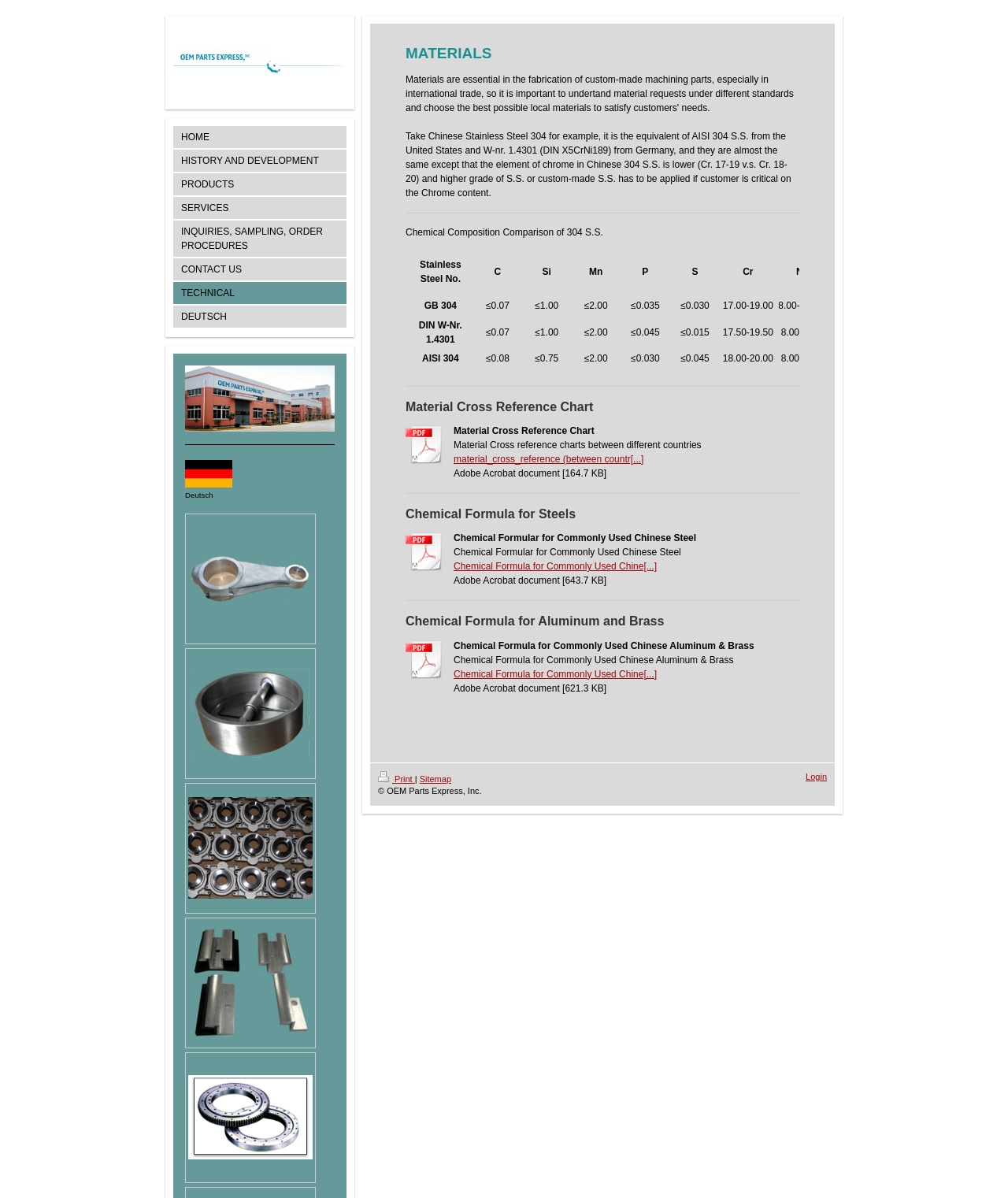Answer the question briefly using a single word or phrase: 
What is the format of the Chemical Formula for Steels document?

Adobe Acrobat document